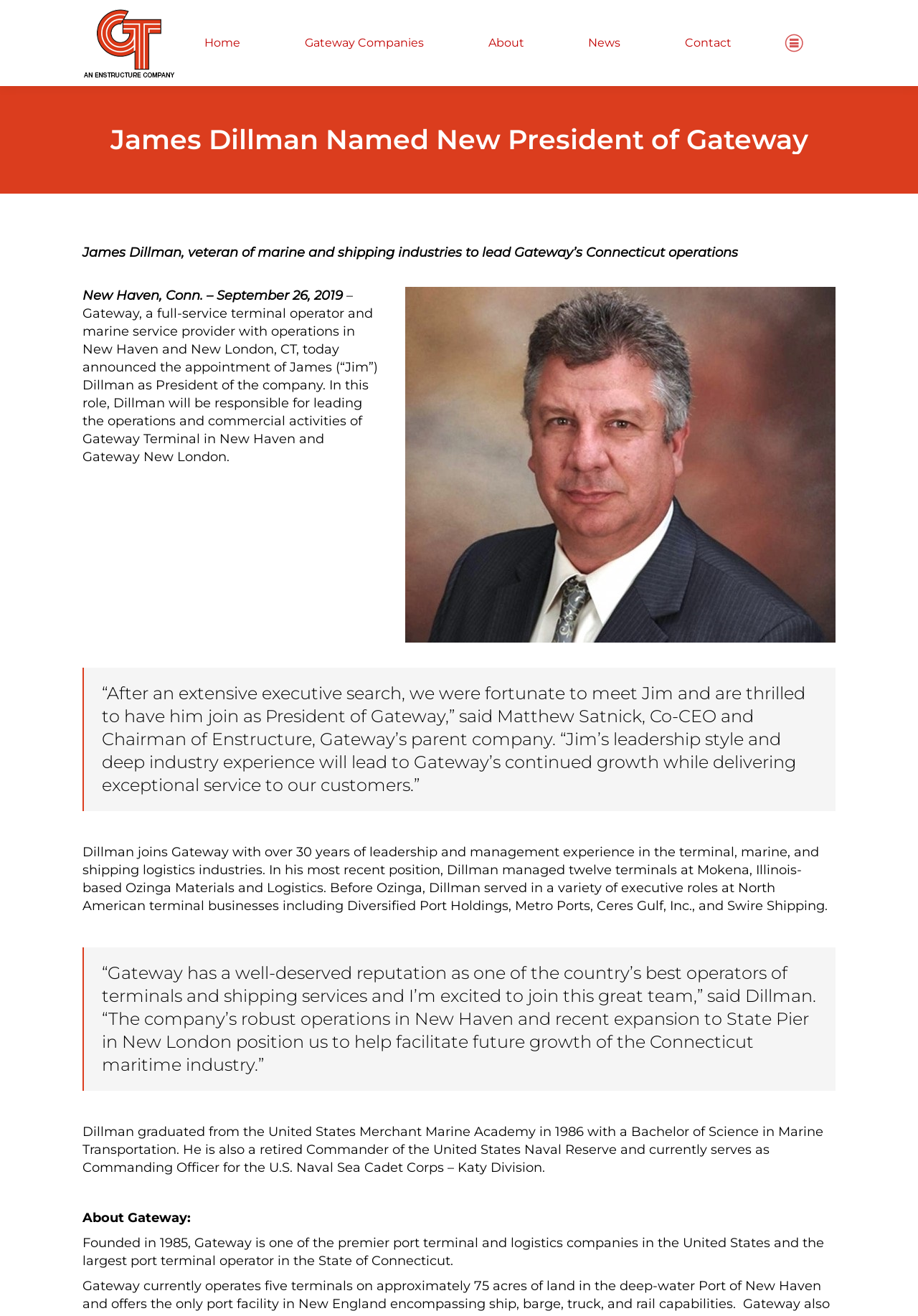Can you determine the main header of this webpage?

James Dillman Named New President of Gateway